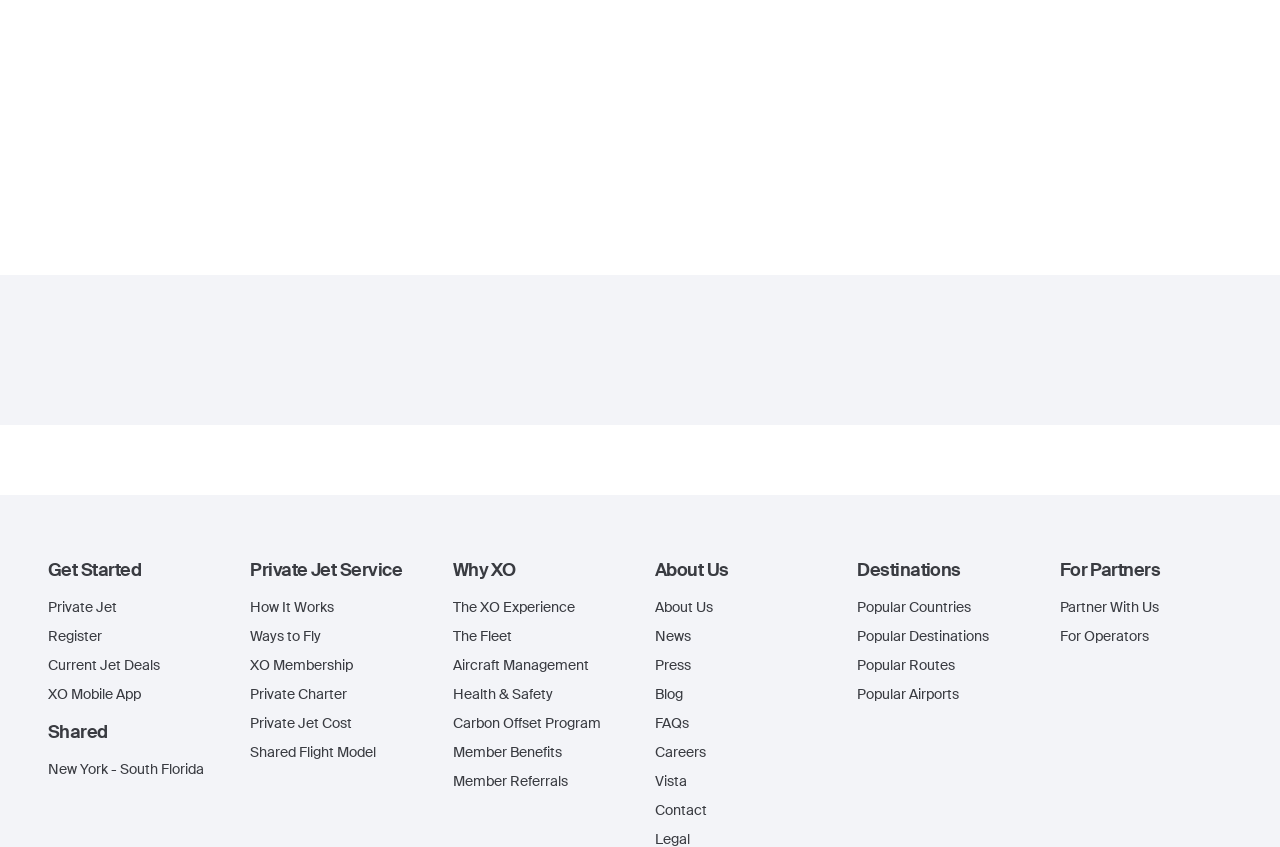Using the description "Shared Flight Model", locate and provide the bounding box of the UI element.

[0.196, 0.876, 0.294, 0.901]